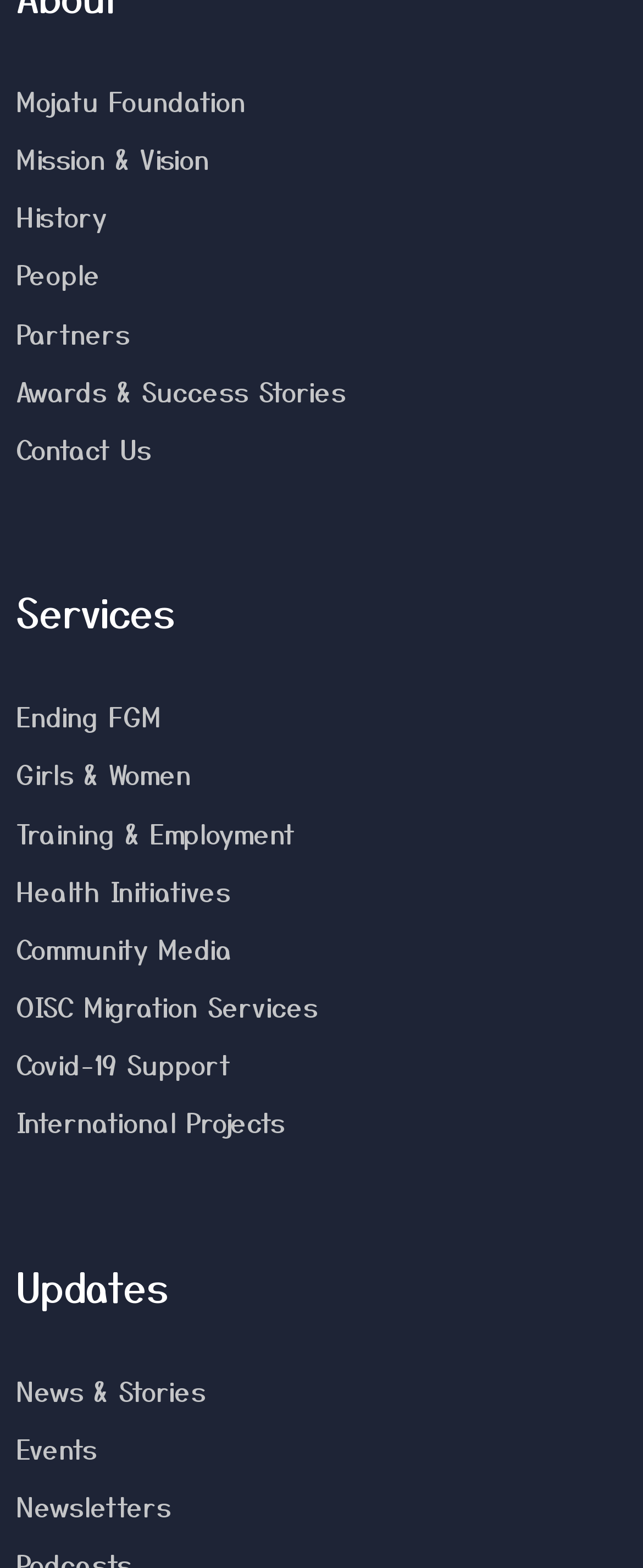Use a single word or phrase to answer the question: What is the last link under the 'Updates' heading?

Newsletters